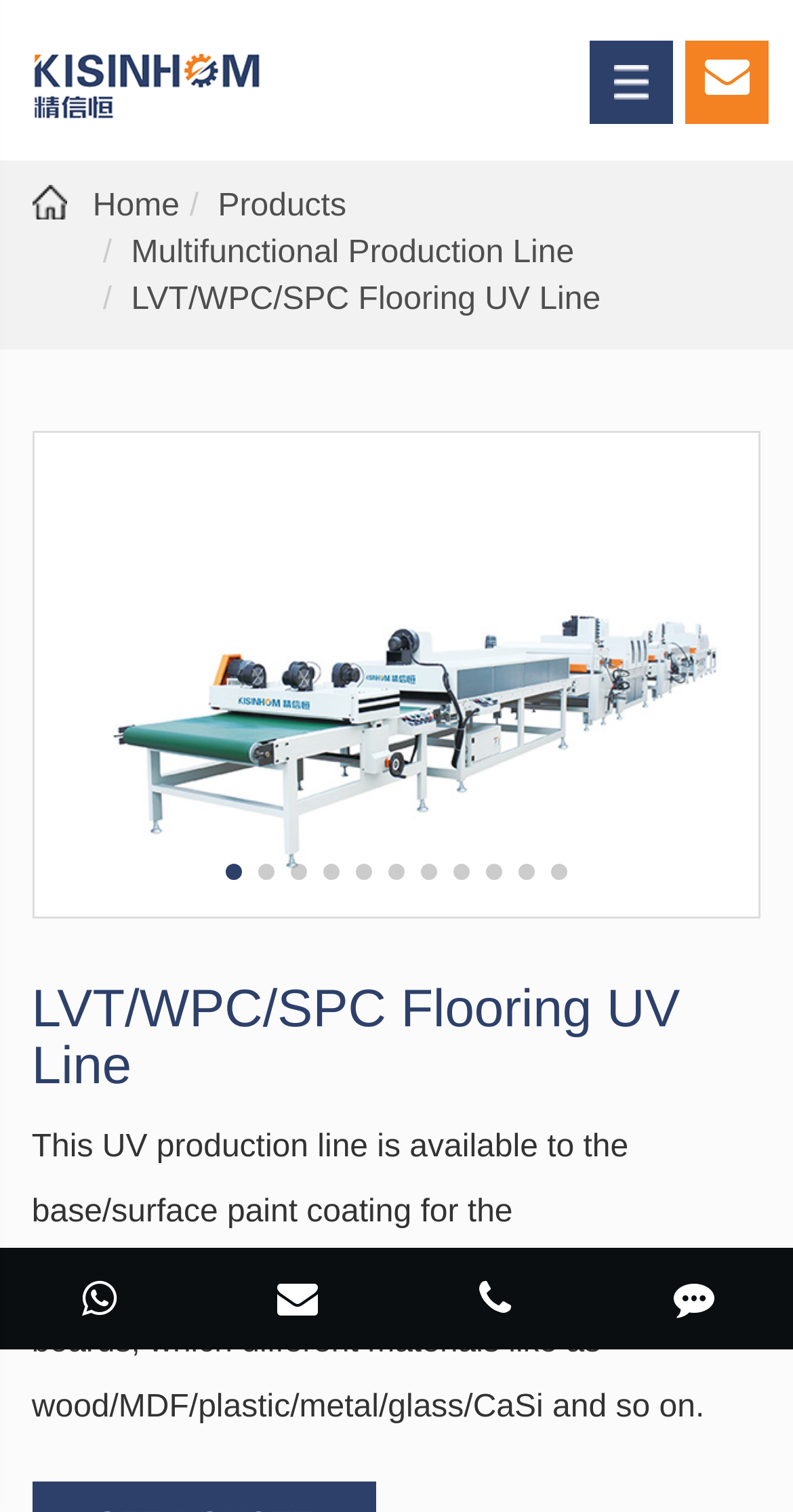Please find the bounding box for the UI component described as follows: "About Us".

None